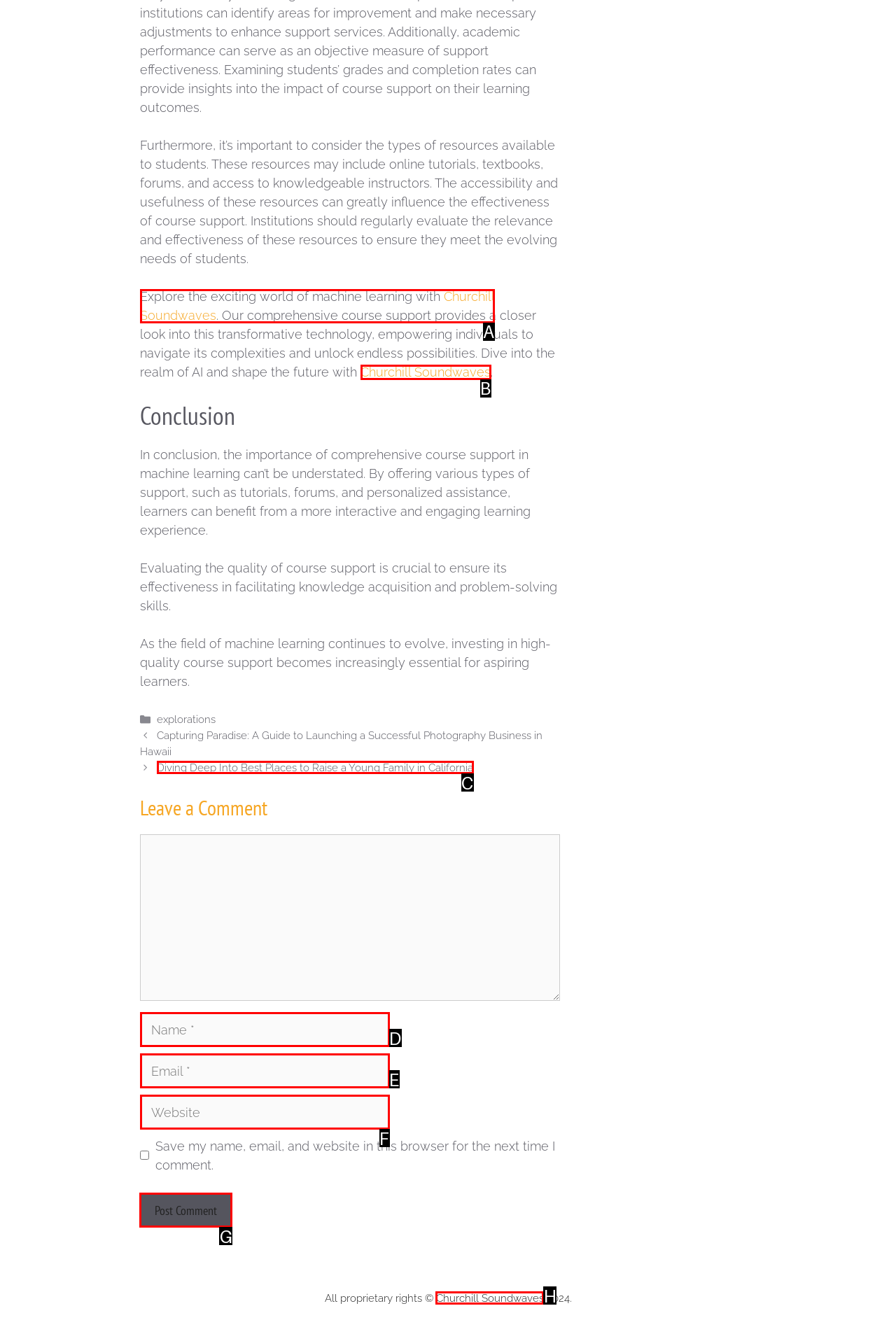Please indicate which HTML element should be clicked to fulfill the following task: Click the Post Comment button. Provide the letter of the selected option.

G